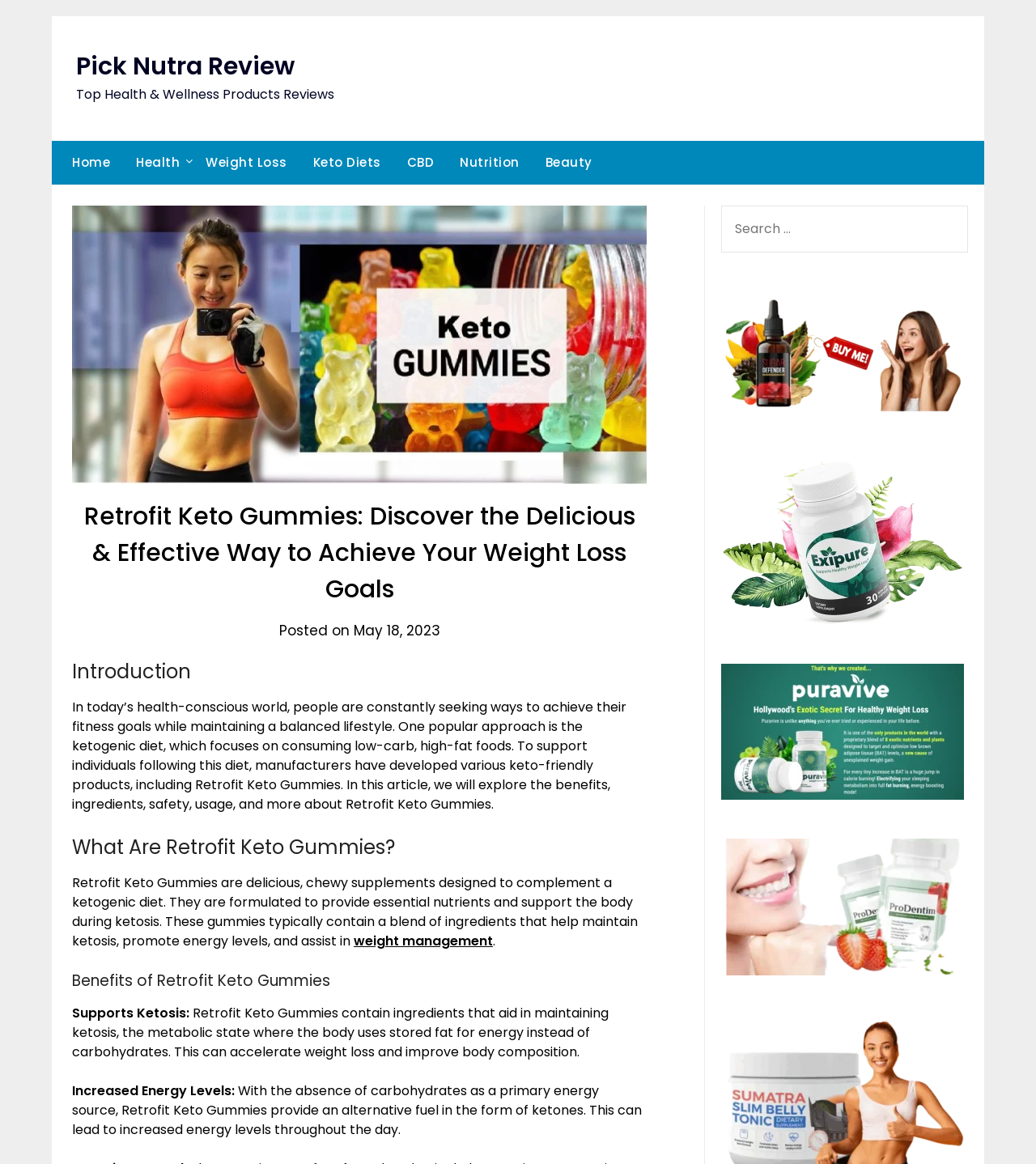Locate the bounding box of the UI element defined by this description: "alt="Exipure"". The coordinates should be given as four float numbers between 0 and 1, formatted as [left, top, right, bottom].

[0.696, 0.526, 0.931, 0.541]